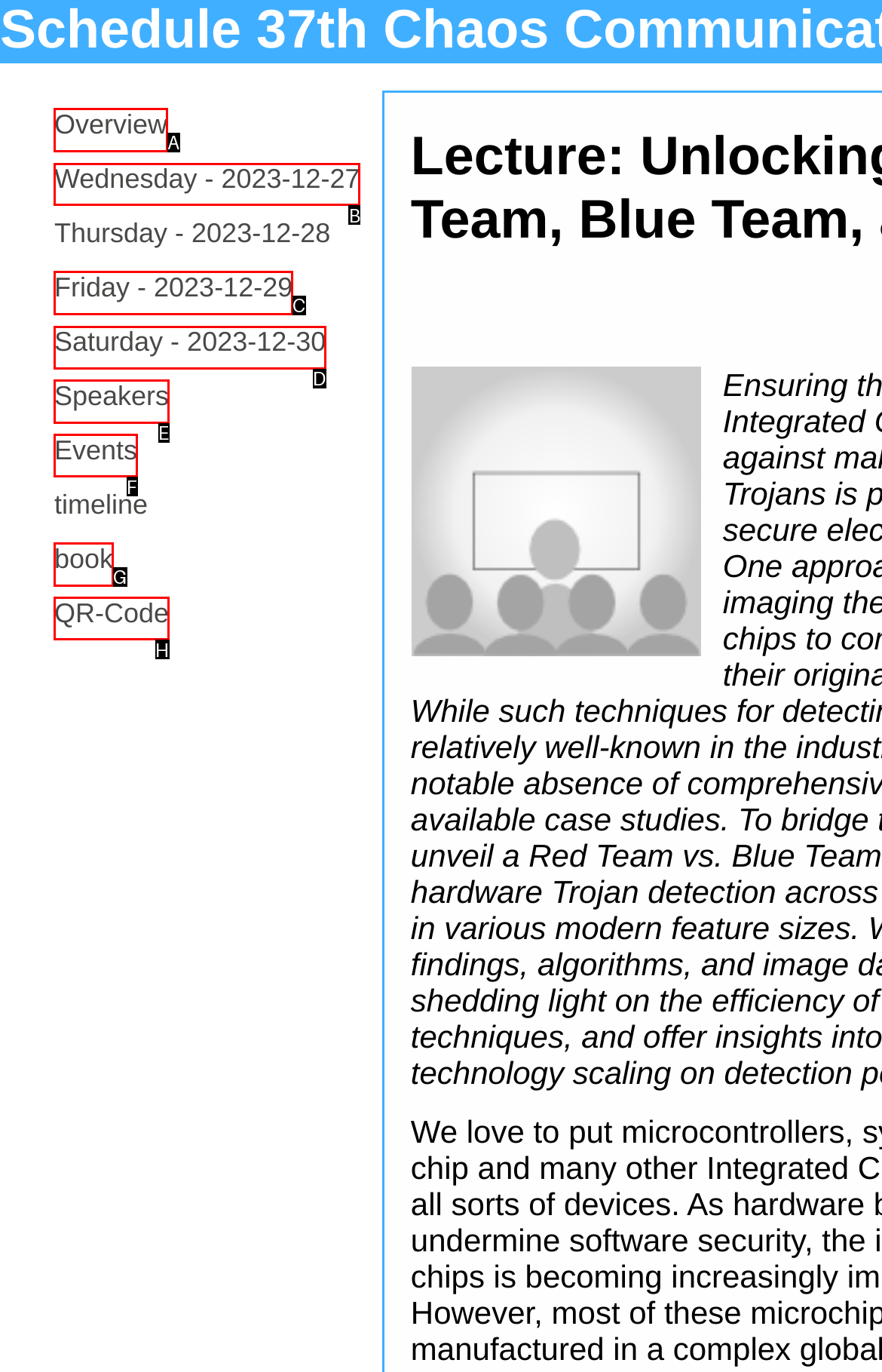From the given choices, determine which HTML element matches the description: book. Reply with the appropriate letter.

G